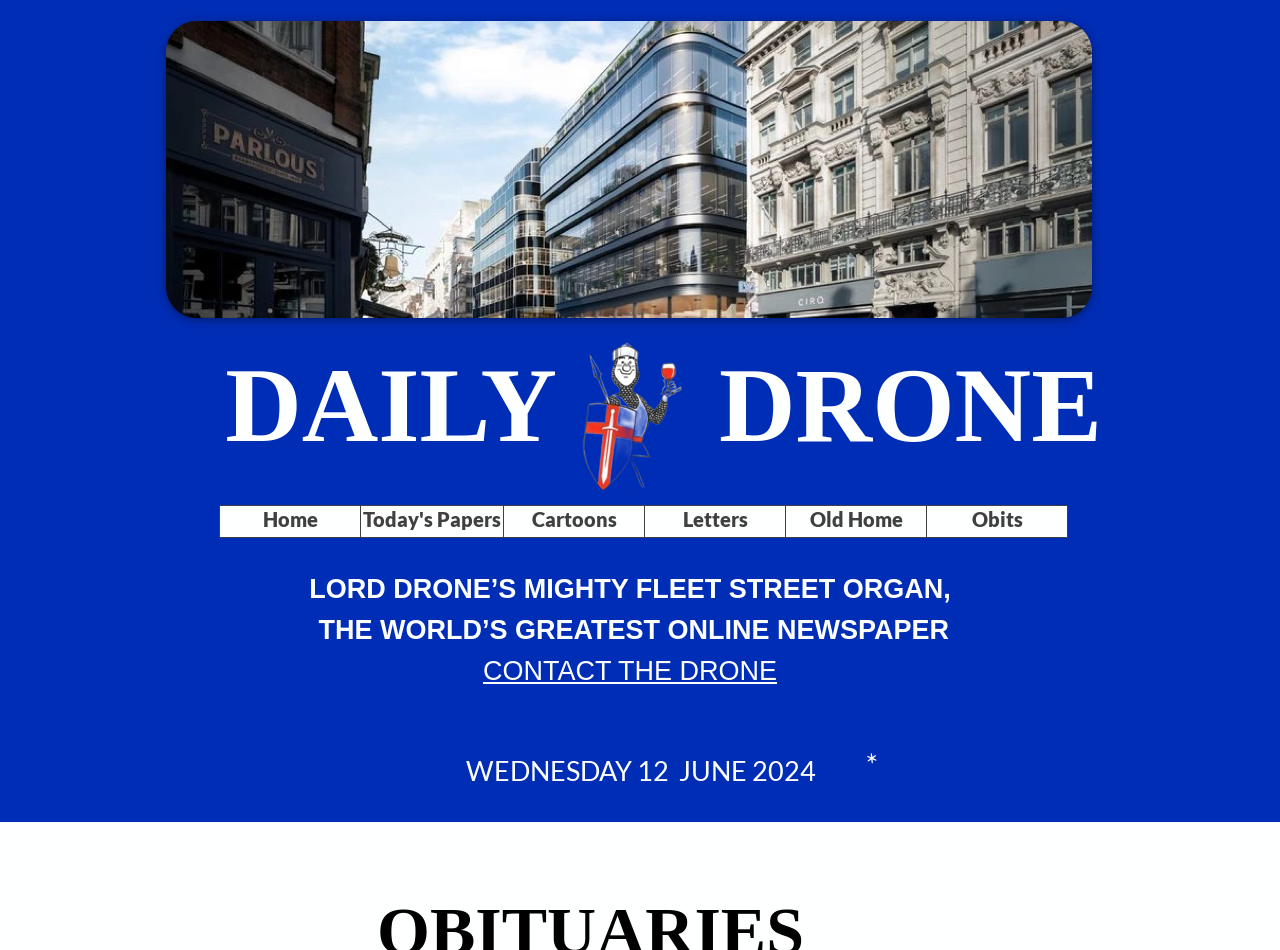Identify the bounding box of the UI element that matches this description: "CONTACT".

[0.377, 0.691, 0.483, 0.722]